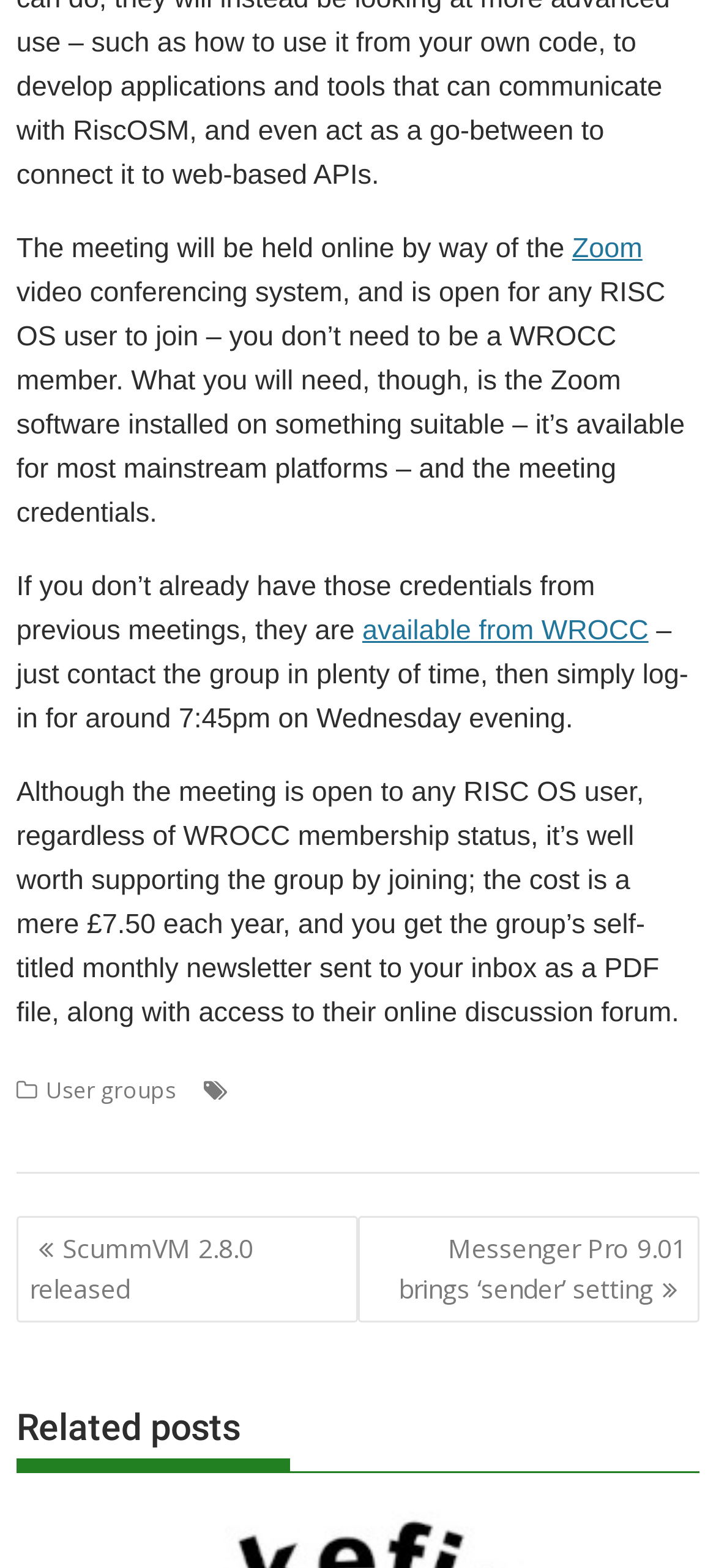Could you provide the bounding box coordinates for the portion of the screen to click to complete this instruction: "Check the Related posts section"?

[0.023, 0.882, 0.977, 0.939]